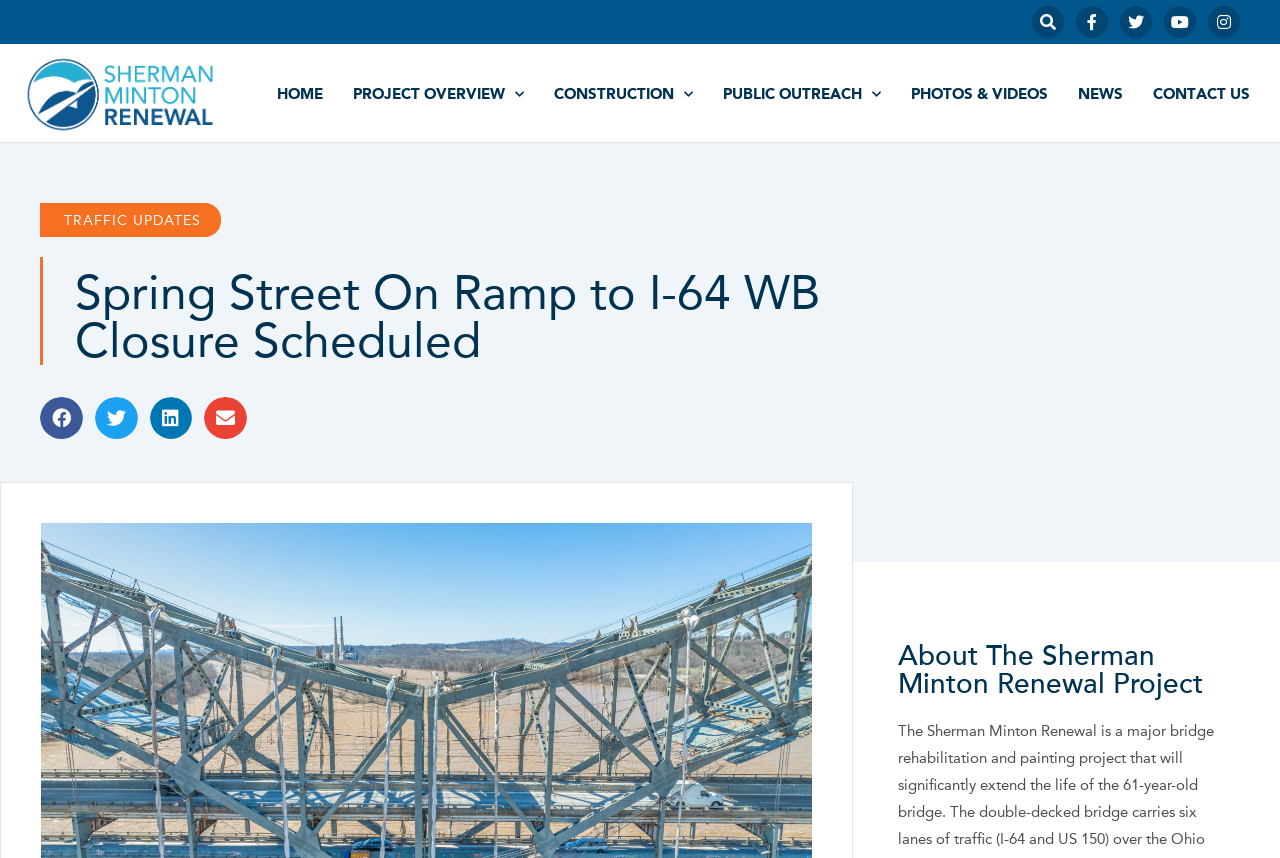Can you show the bounding box coordinates of the region to click on to complete the task described in the instruction: "Go to the About page"?

None